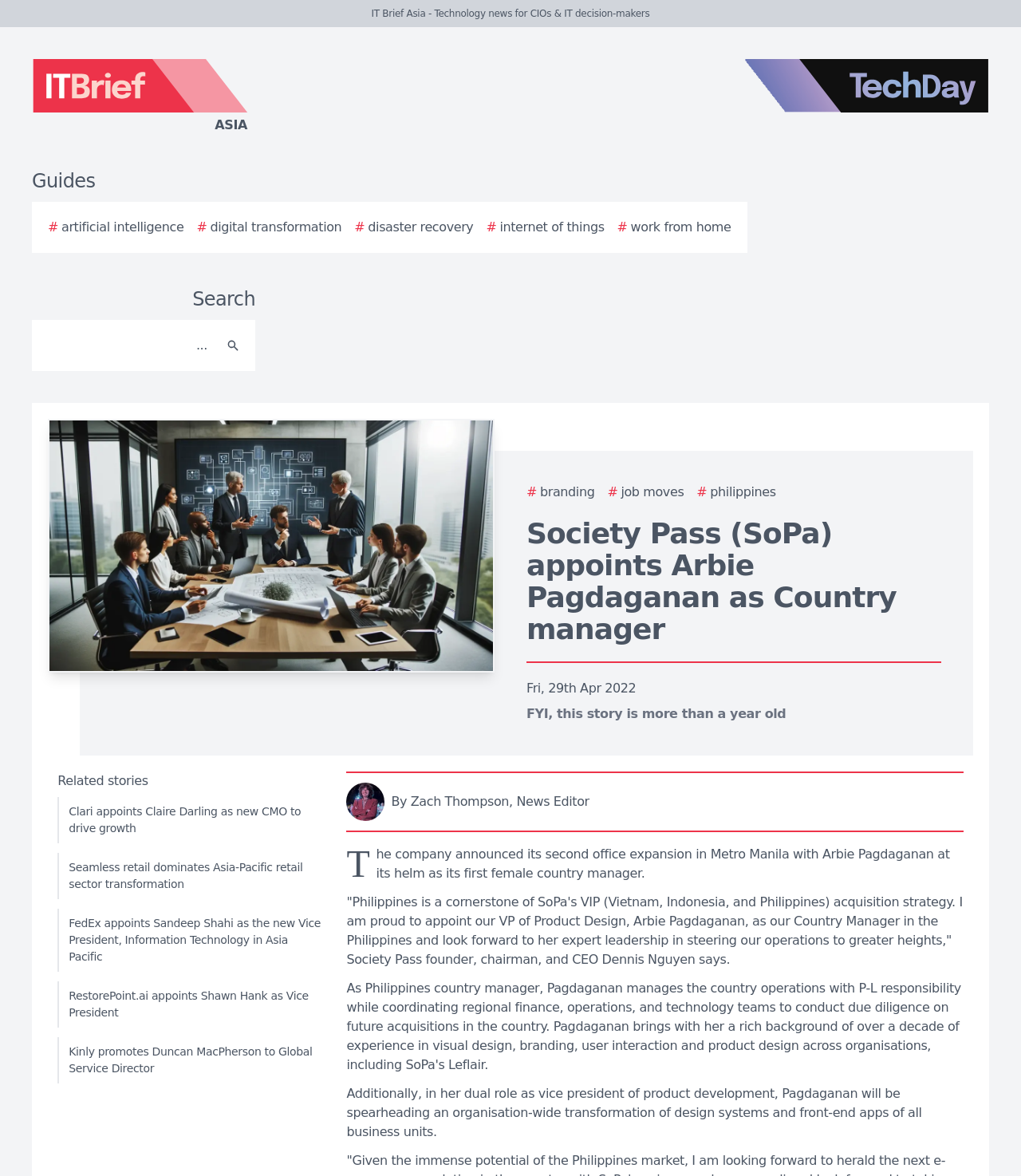What is the name of the company's founder?
Please provide a full and detailed response to the question.

I determined the answer by reading the quote in the story, which is attributed to 'Society Pass founder, chairman, and CEO Dennis Nguyen'.